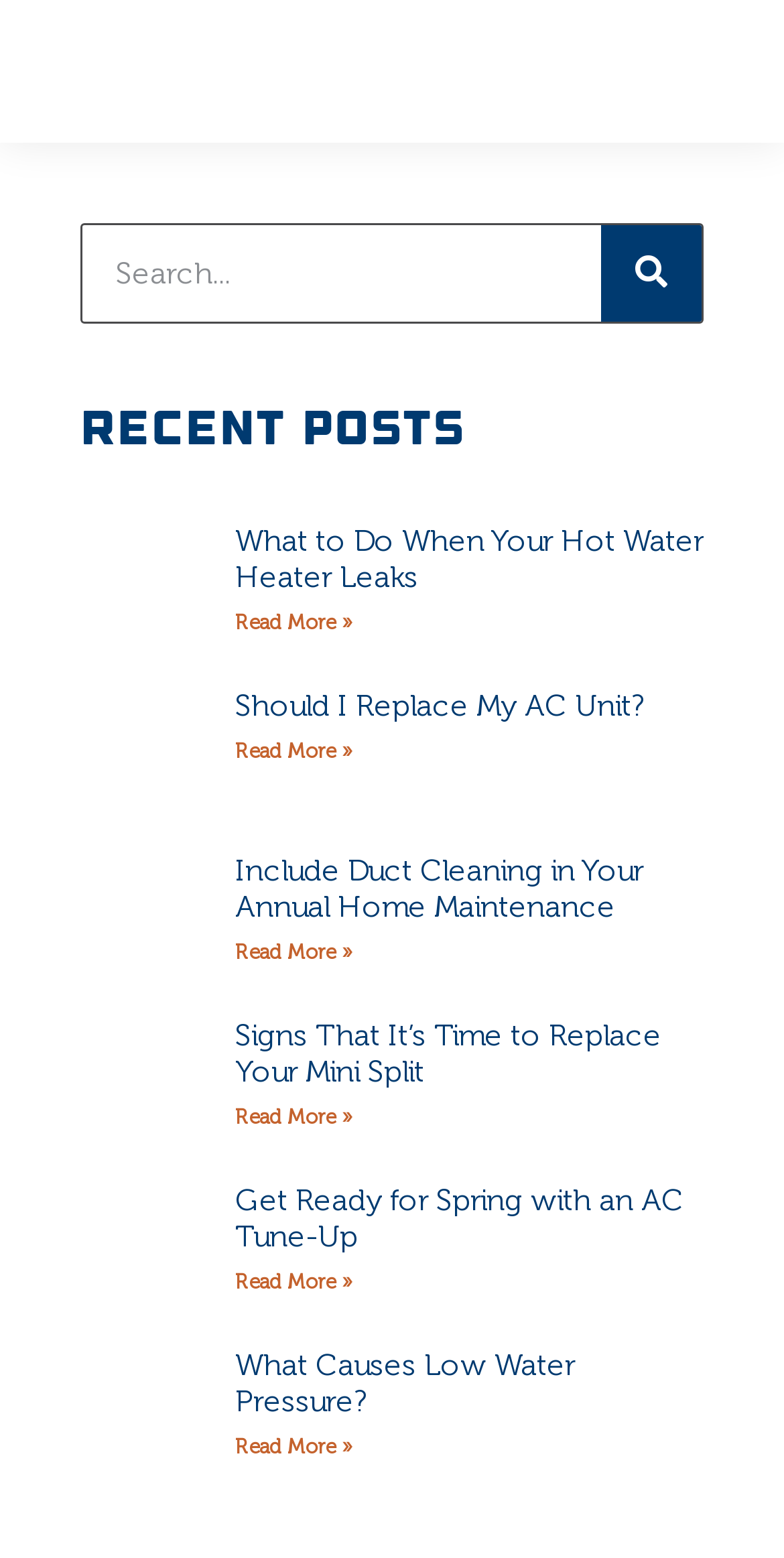Pinpoint the bounding box coordinates of the clickable area necessary to execute the following instruction: "Read more about Include Duct Cleaning in Your Annual Home Maintenance". The coordinates should be given as four float numbers between 0 and 1, namely [left, top, right, bottom].

[0.3, 0.603, 0.449, 0.619]